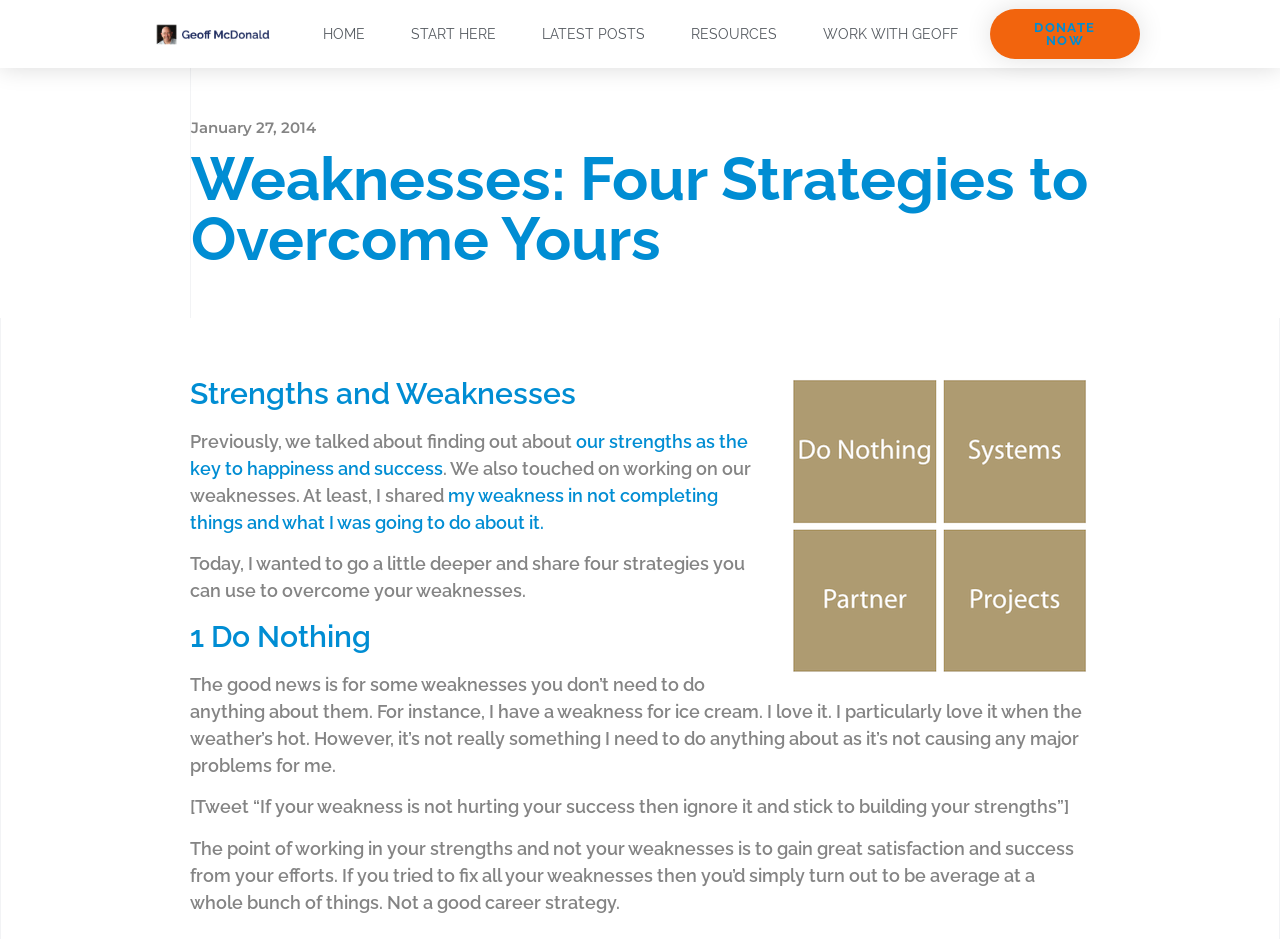What is the date of this article?
Answer the question with a single word or phrase by looking at the picture.

January 27, 2014